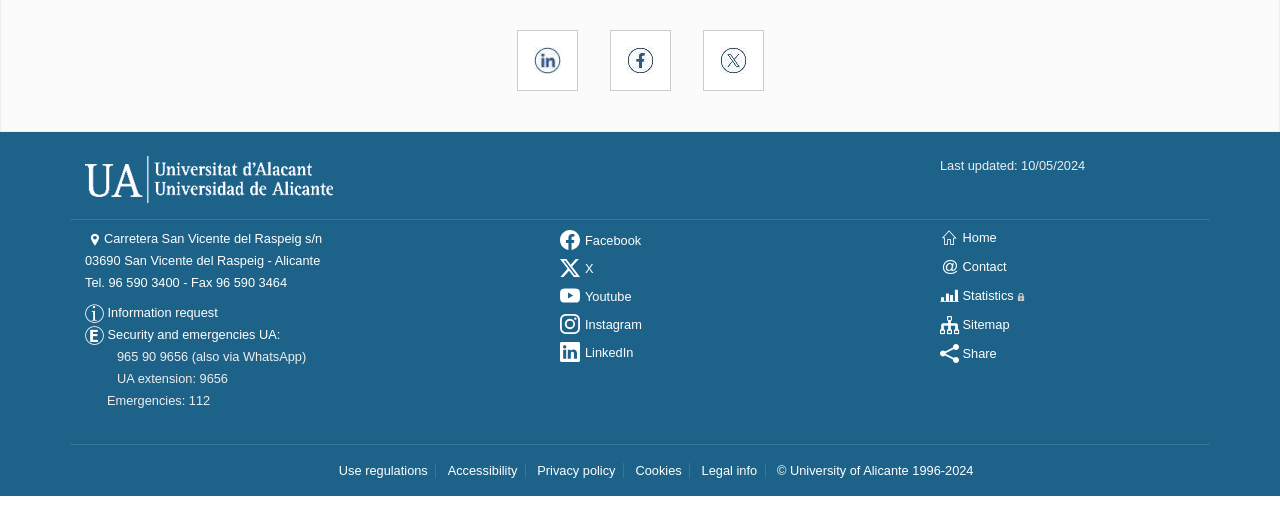Identify the bounding box coordinates of the section that should be clicked to achieve the task described: "Click the link to request information".

[0.066, 0.595, 0.17, 0.624]